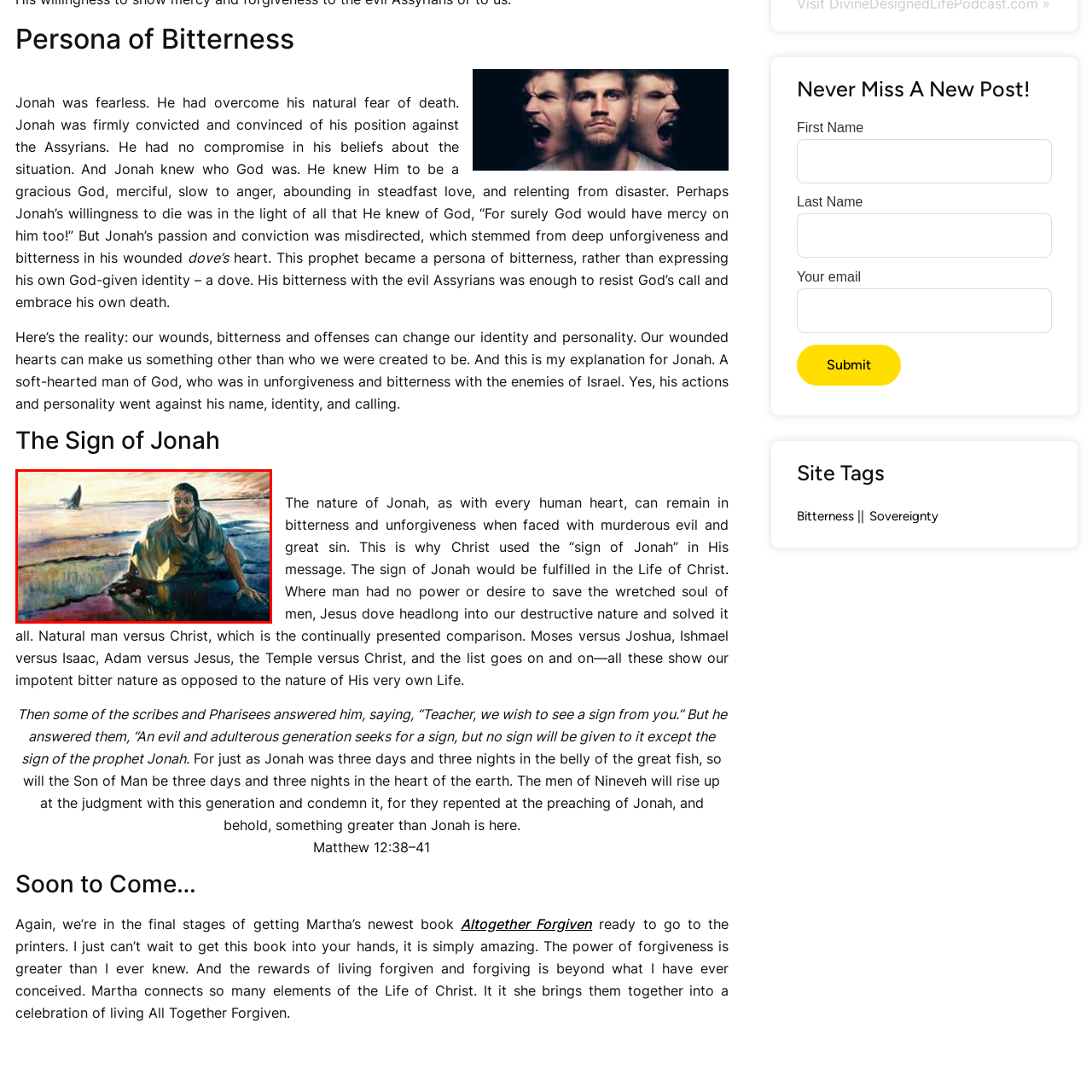What is symbolized by the shadowy figure in the background?
Examine the portion of the image surrounded by the red bounding box and deliver a detailed answer to the question.

The caption explains that the shadowy figure of a large fish fin in the background symbolizes Jonah's significant encounter with the great fish, which is a crucial event in his story and represents the themes of forgiveness and redemption.